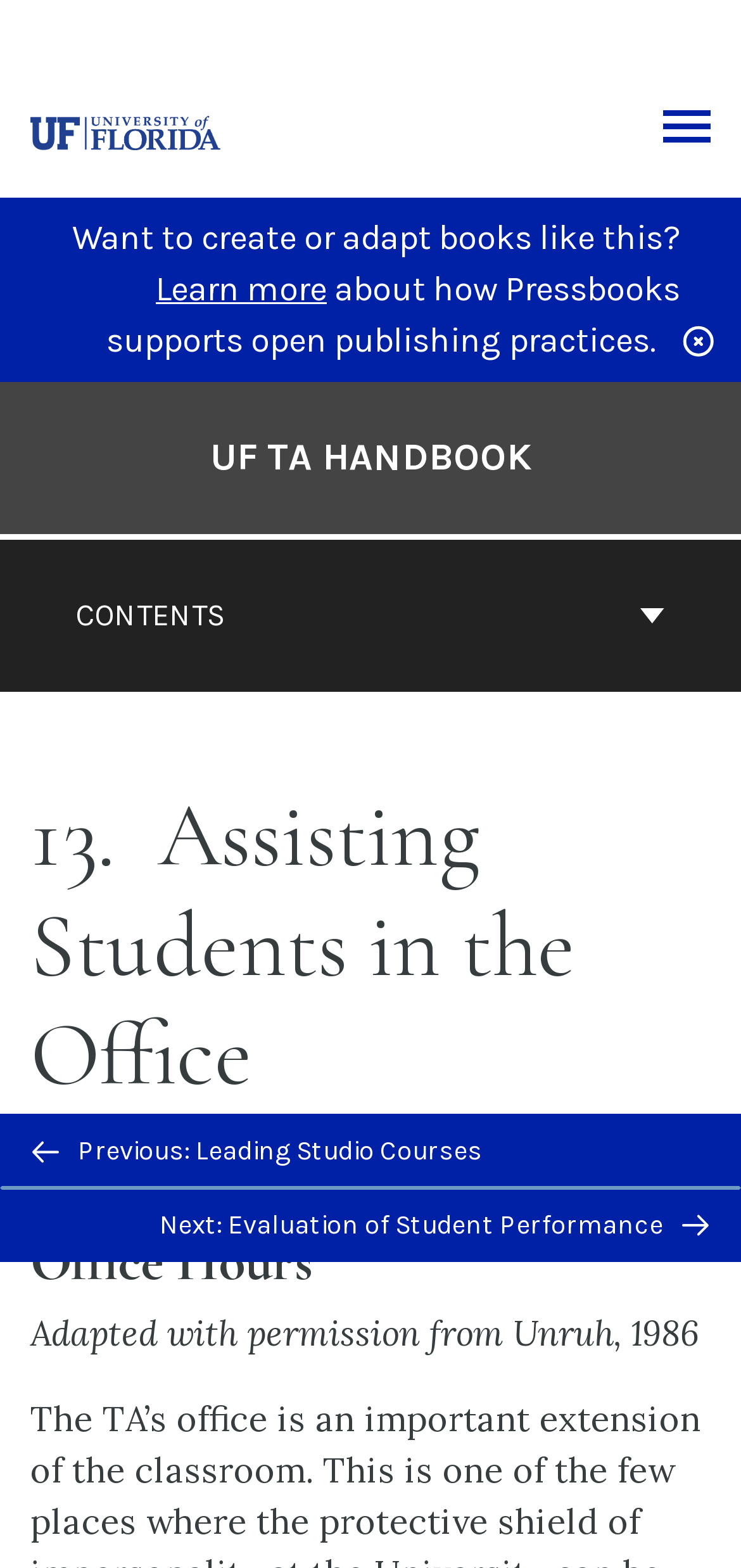Using the format (top-left x, top-left y, bottom-right x, bottom-right y), provide the bounding box coordinates for the described UI element. All values should be floating point numbers between 0 and 1: Next: Evaluation of Student Performance

[0.0, 0.758, 1.0, 0.805]